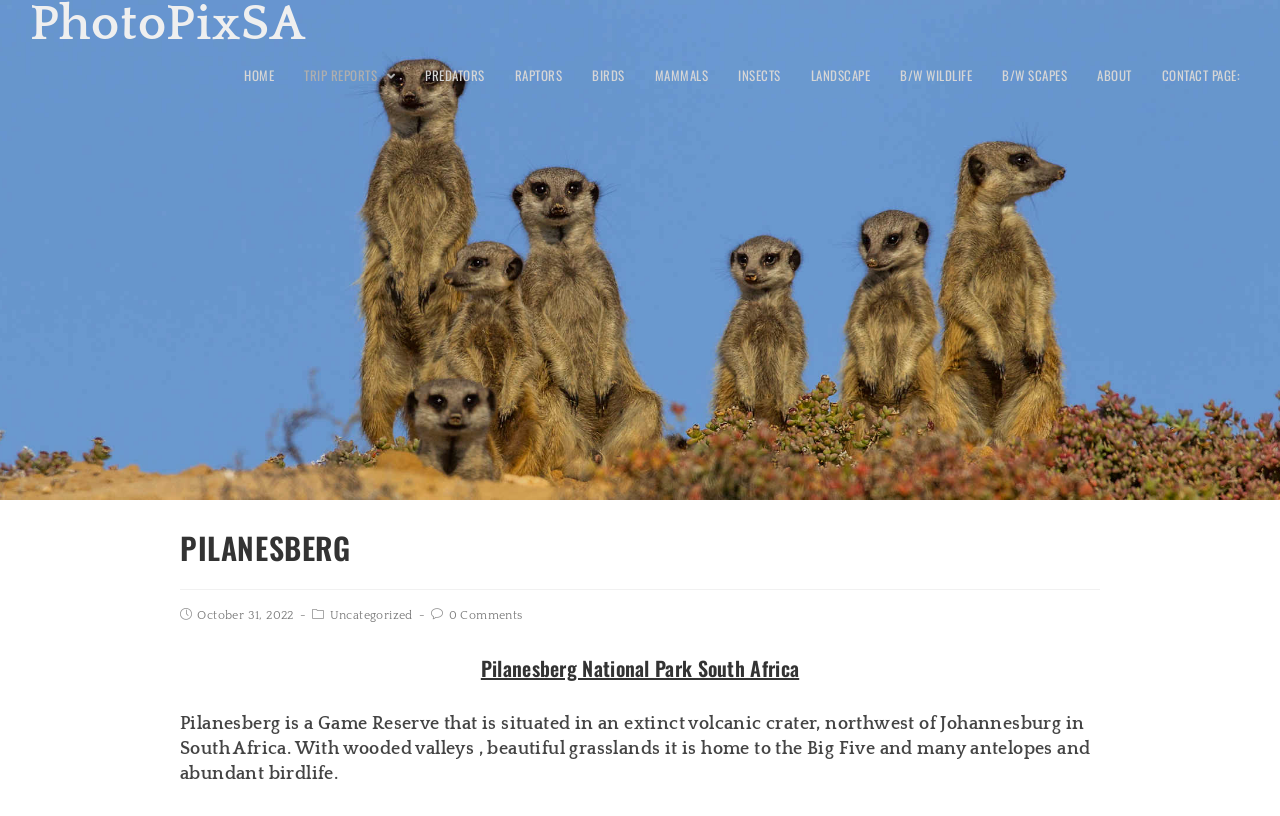Where is Pilanesberg located?
Based on the screenshot, provide your answer in one word or phrase.

South Africa